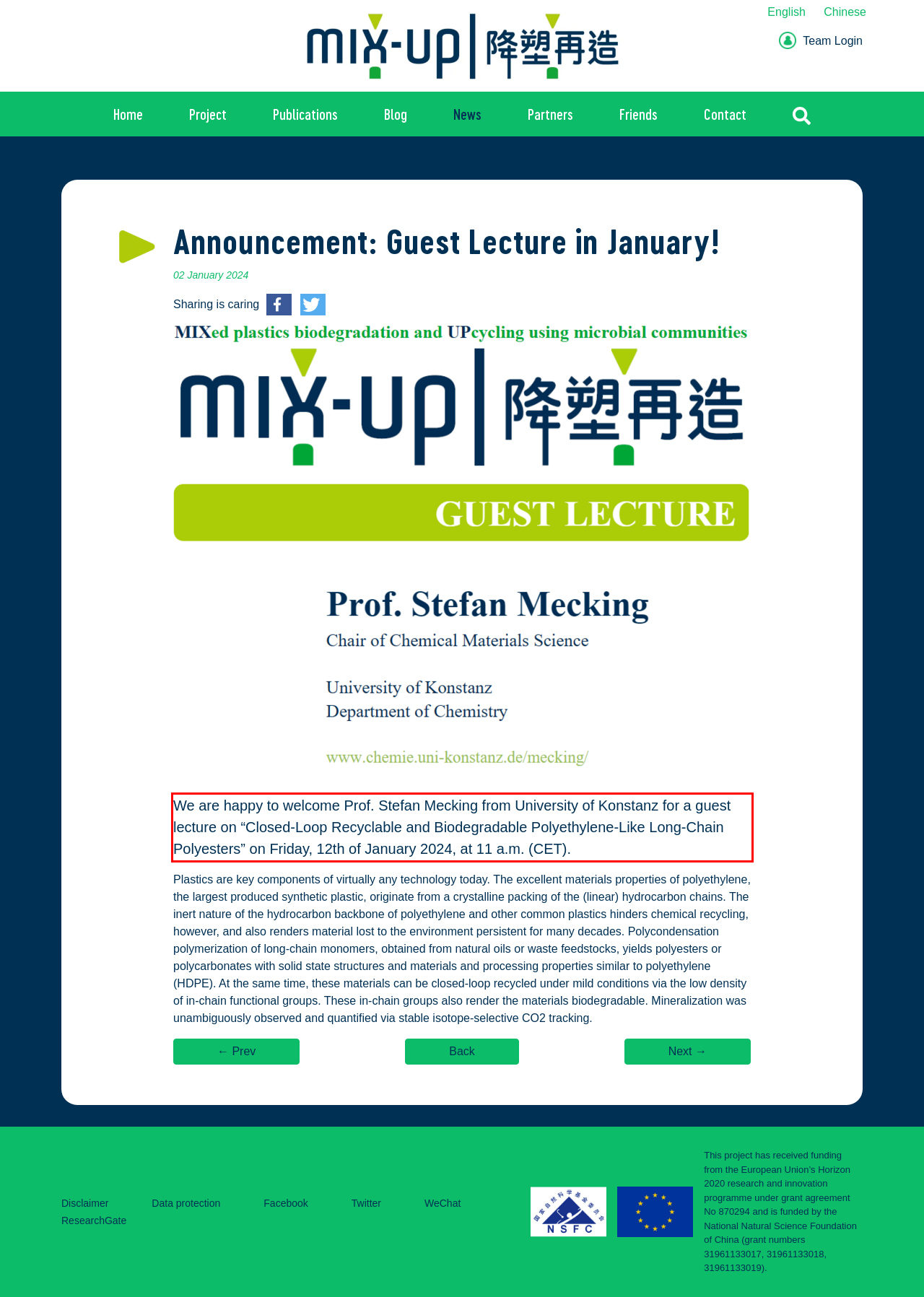You have a screenshot of a webpage with a red bounding box. Identify and extract the text content located inside the red bounding box.

We are happy to welcome Prof. Stefan Mecking from University of Konstanz for a guest lecture on “Closed-Loop Recyclable and Biodegradable Polyethylene-Like Long-Chain Polyesters” on Friday, 12th of January 2024, at 11 a.m. (CET).